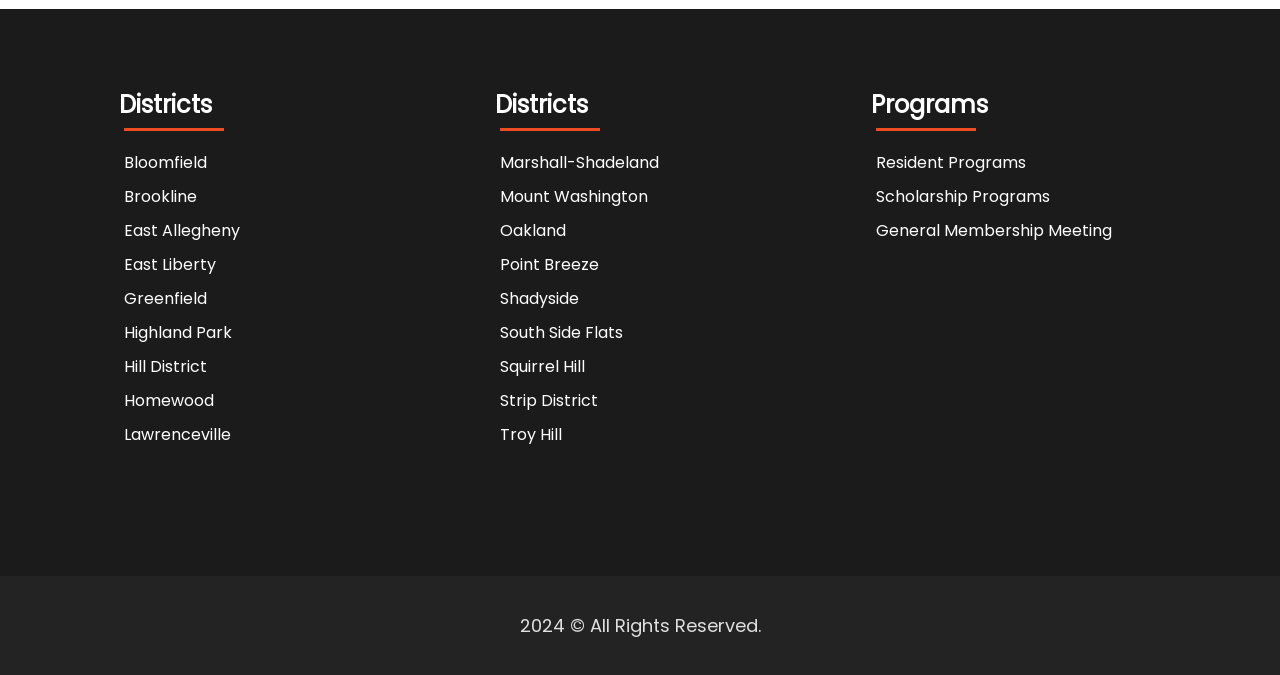What type of programs are offered by this organization?
Please answer using one word or phrase, based on the screenshot.

Resident and Scholarship